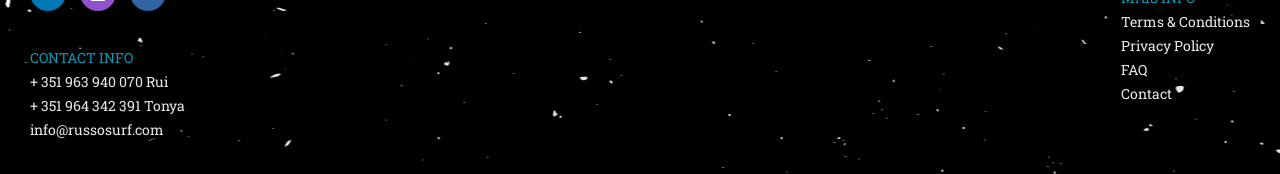What is the horizontal position of the links at the bottom-right section?
Using the information presented in the image, please offer a detailed response to the question.

I compared the x1 and x2 coordinates of the link elements at the bottom-right section and found that they have large x1 and x2 values, indicating that they are located at the right section of the webpage.